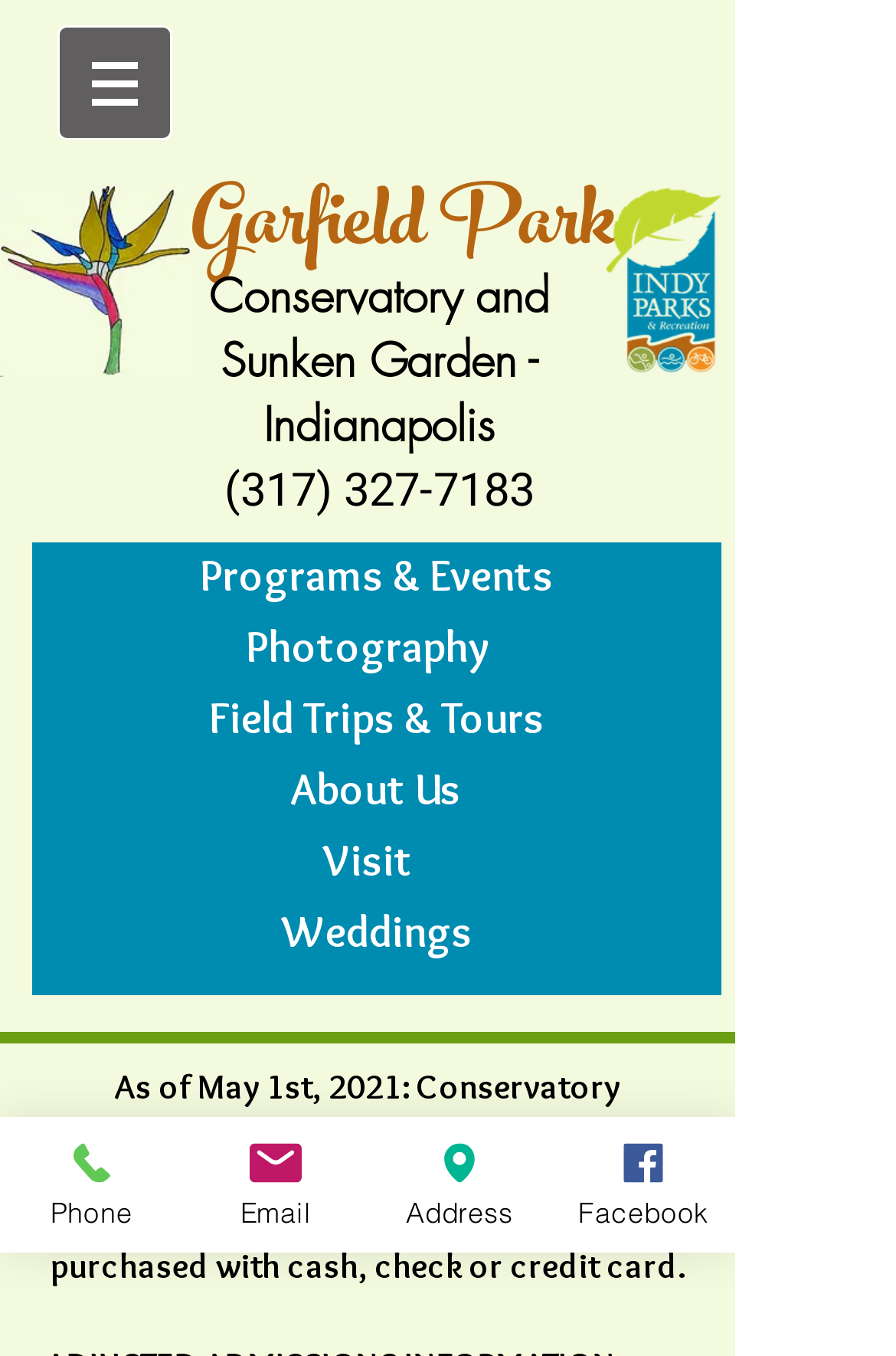What is the image above the heading 'Garfield Park'?
Answer the question based on the image using a single word or a brief phrase.

IMG_1812.JPG